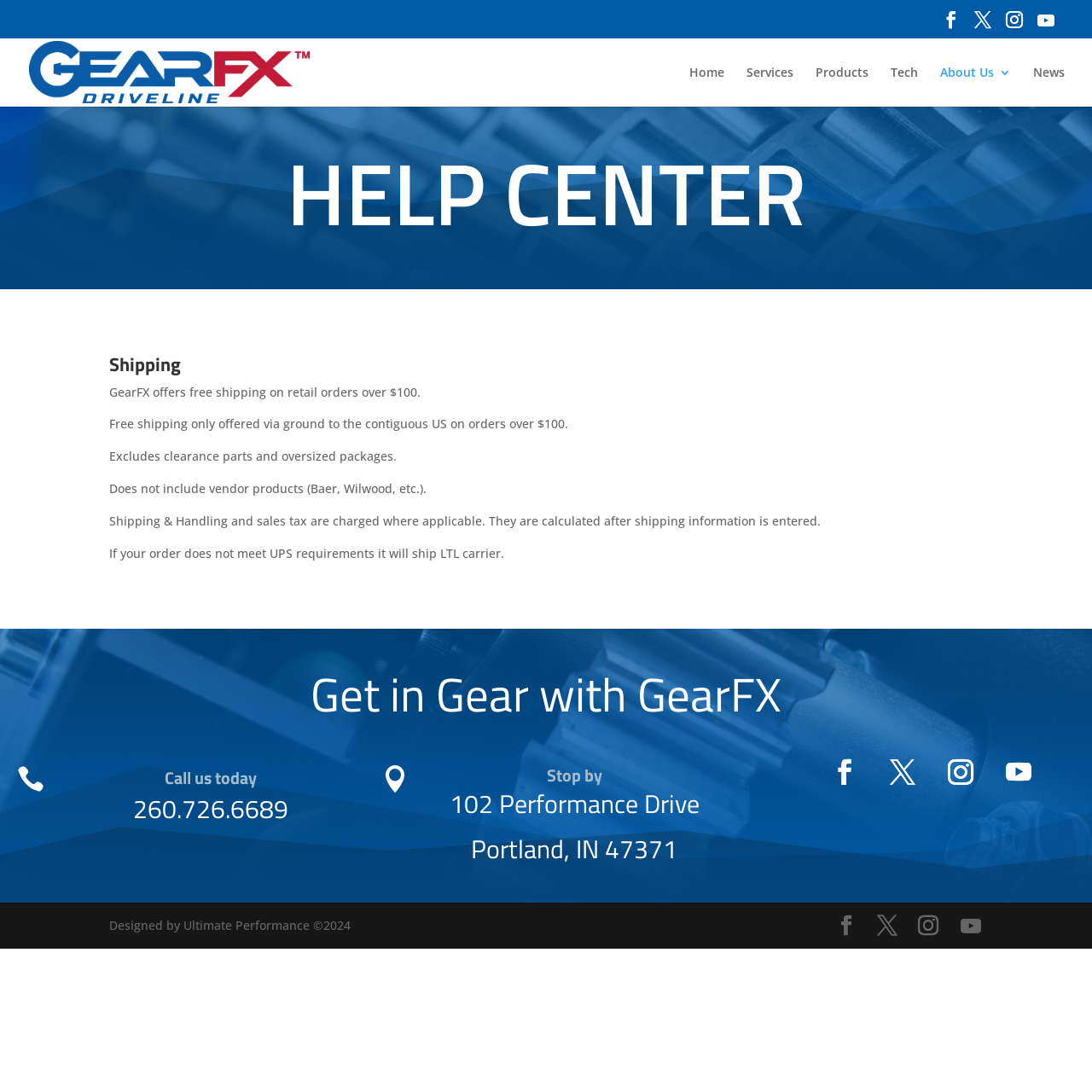Can you find the bounding box coordinates of the area I should click to execute the following instruction: "Click the YouTube link"?

[0.95, 0.011, 0.962, 0.035]